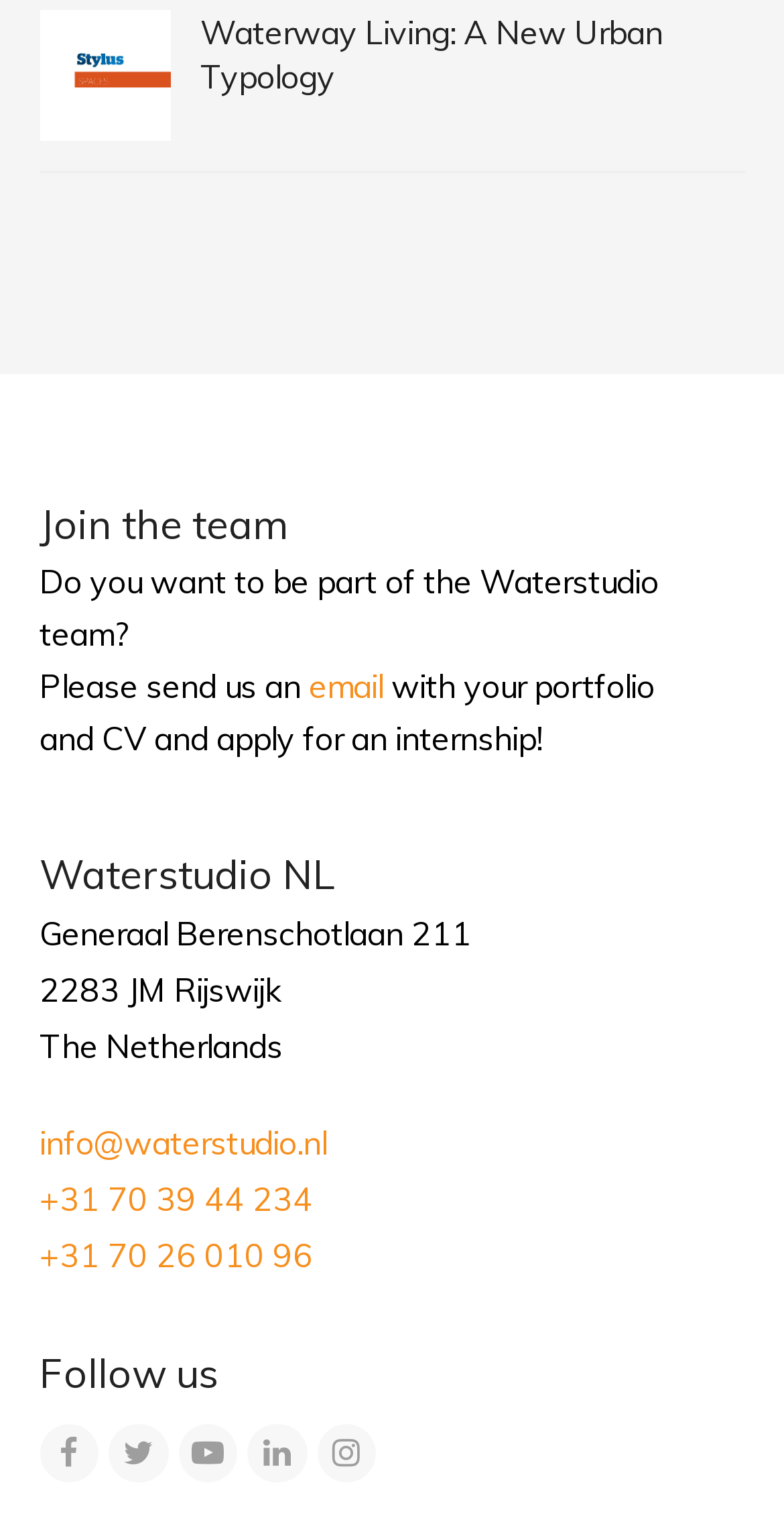Utilize the information from the image to answer the question in detail:
What social media platforms does Waterstudio NL have?

The social media platforms can be found at the bottom of the webpage, where the company's social media links are listed.